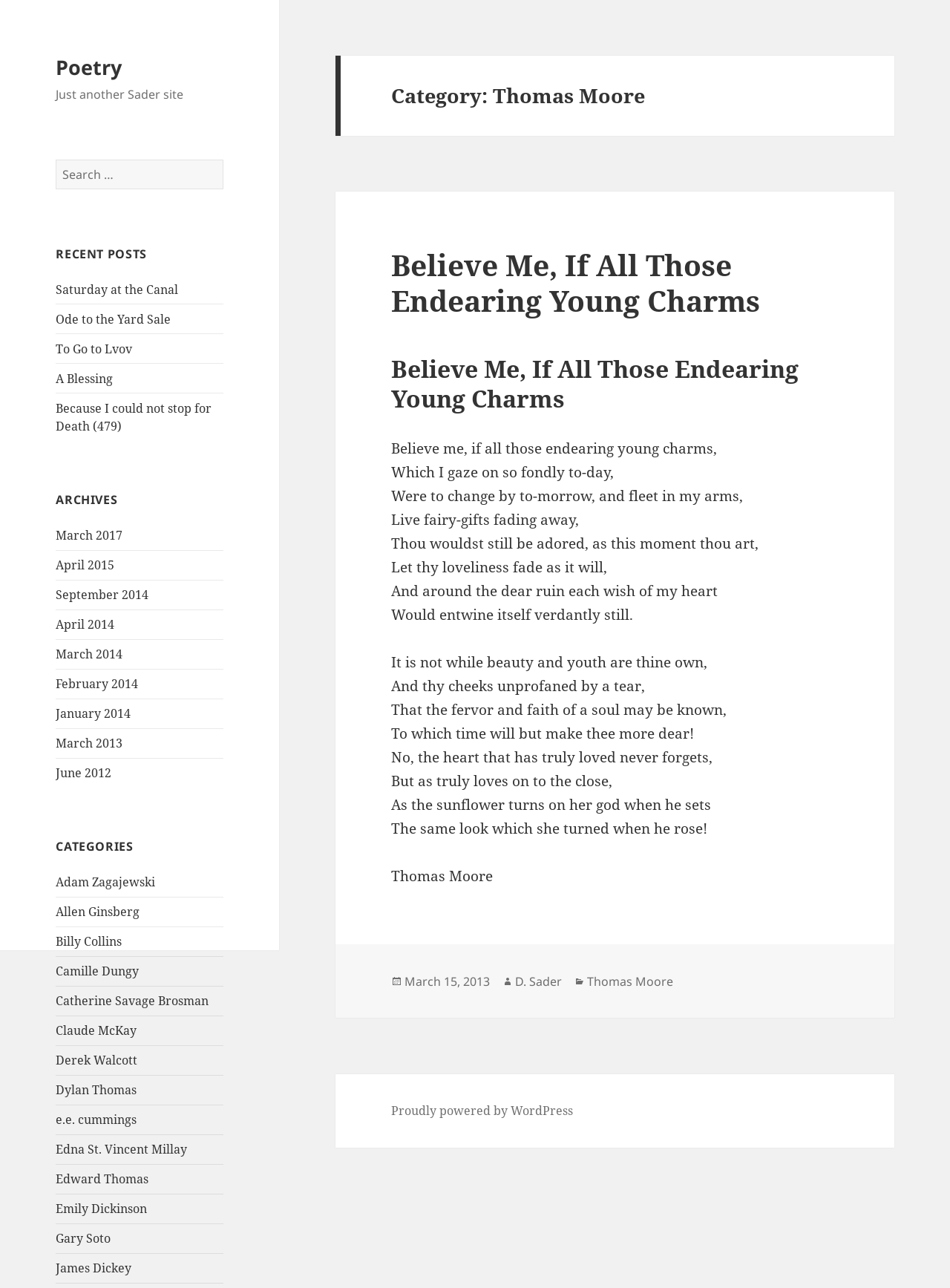Respond concisely with one word or phrase to the following query:
How many categories are listed on the webpage?

19